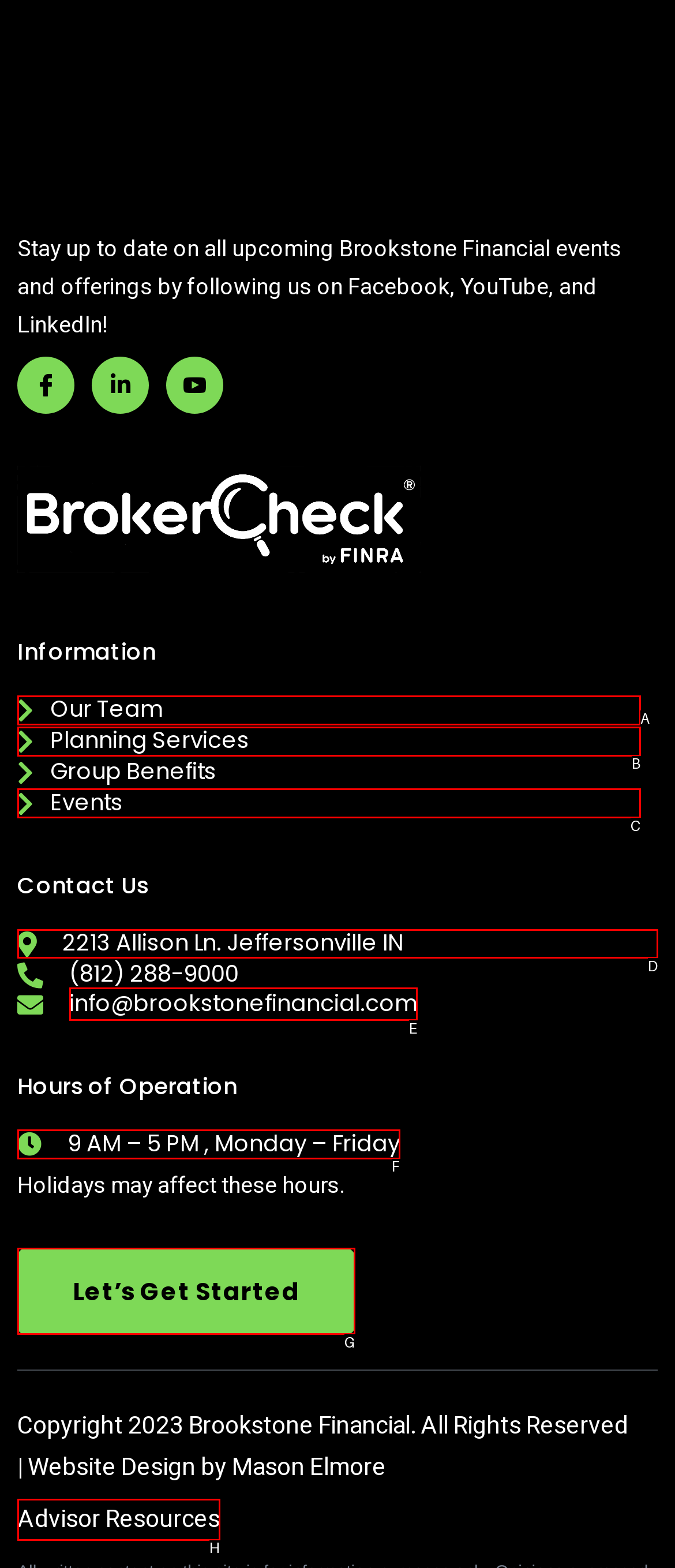For the task: Contact Brookstone Financial, tell me the letter of the option you should click. Answer with the letter alone.

E